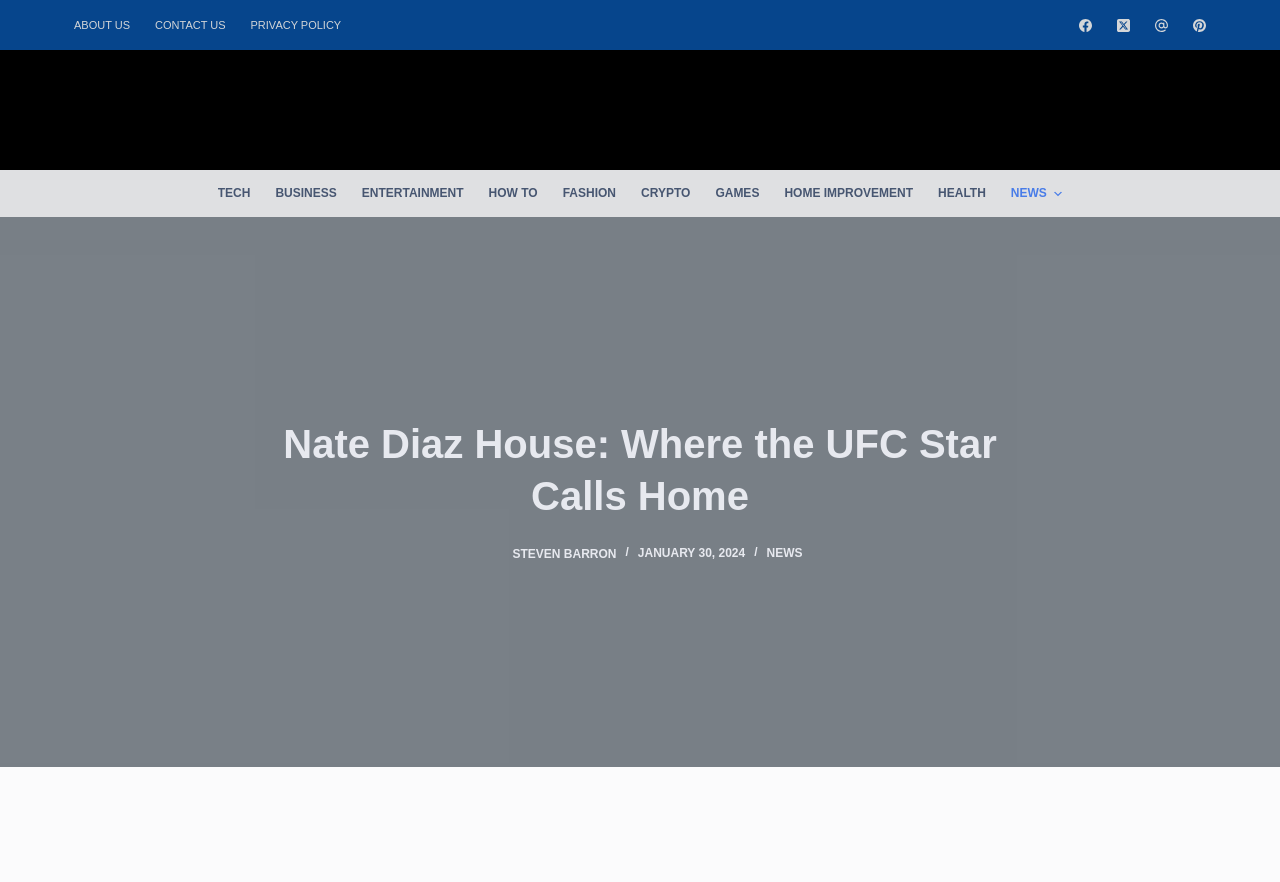Predict the bounding box of the UI element that fits this description: "Our Affiliates".

None